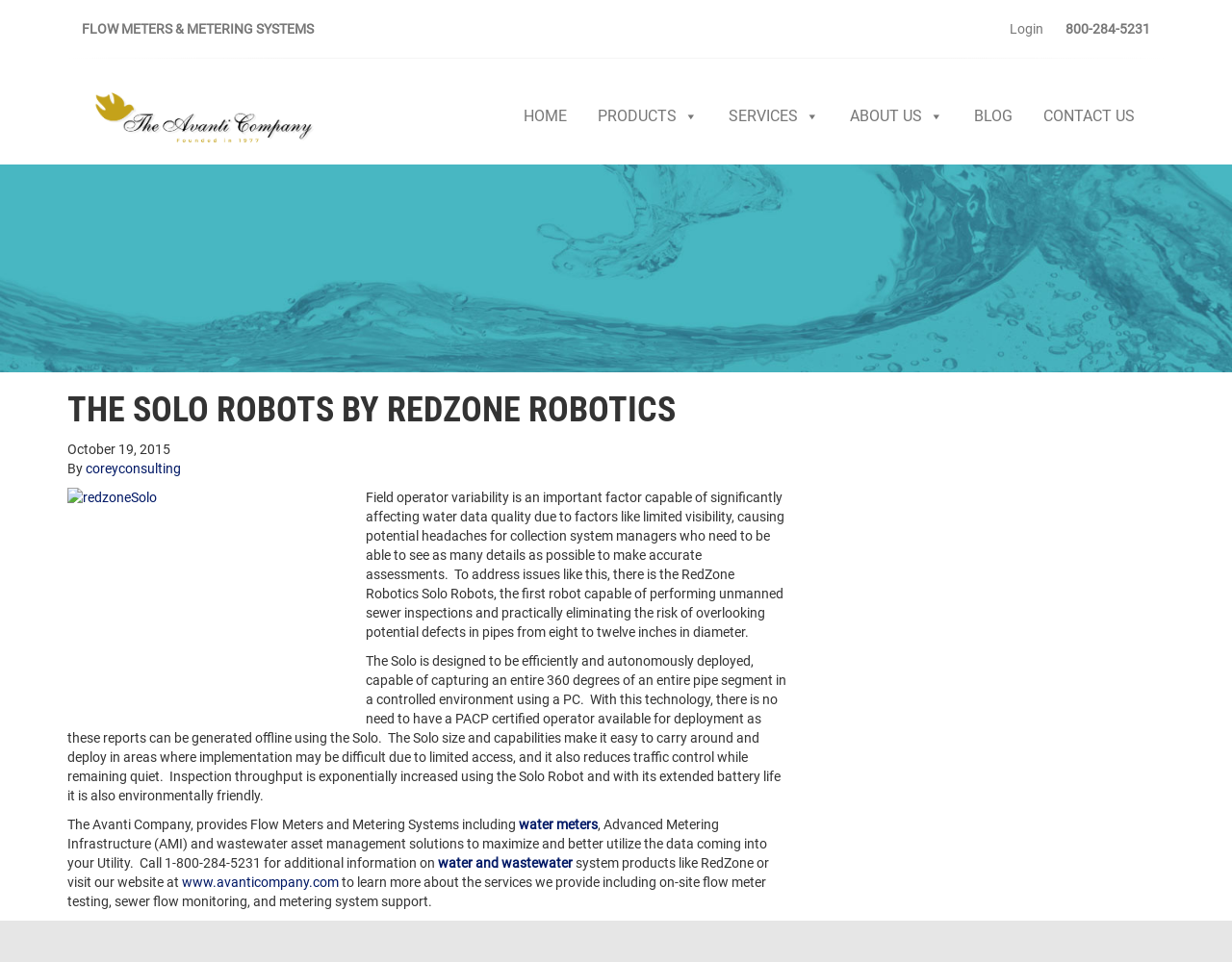What is the website URL of the Avanti Company?
Give a one-word or short phrase answer based on the image.

www.avanticompany.com